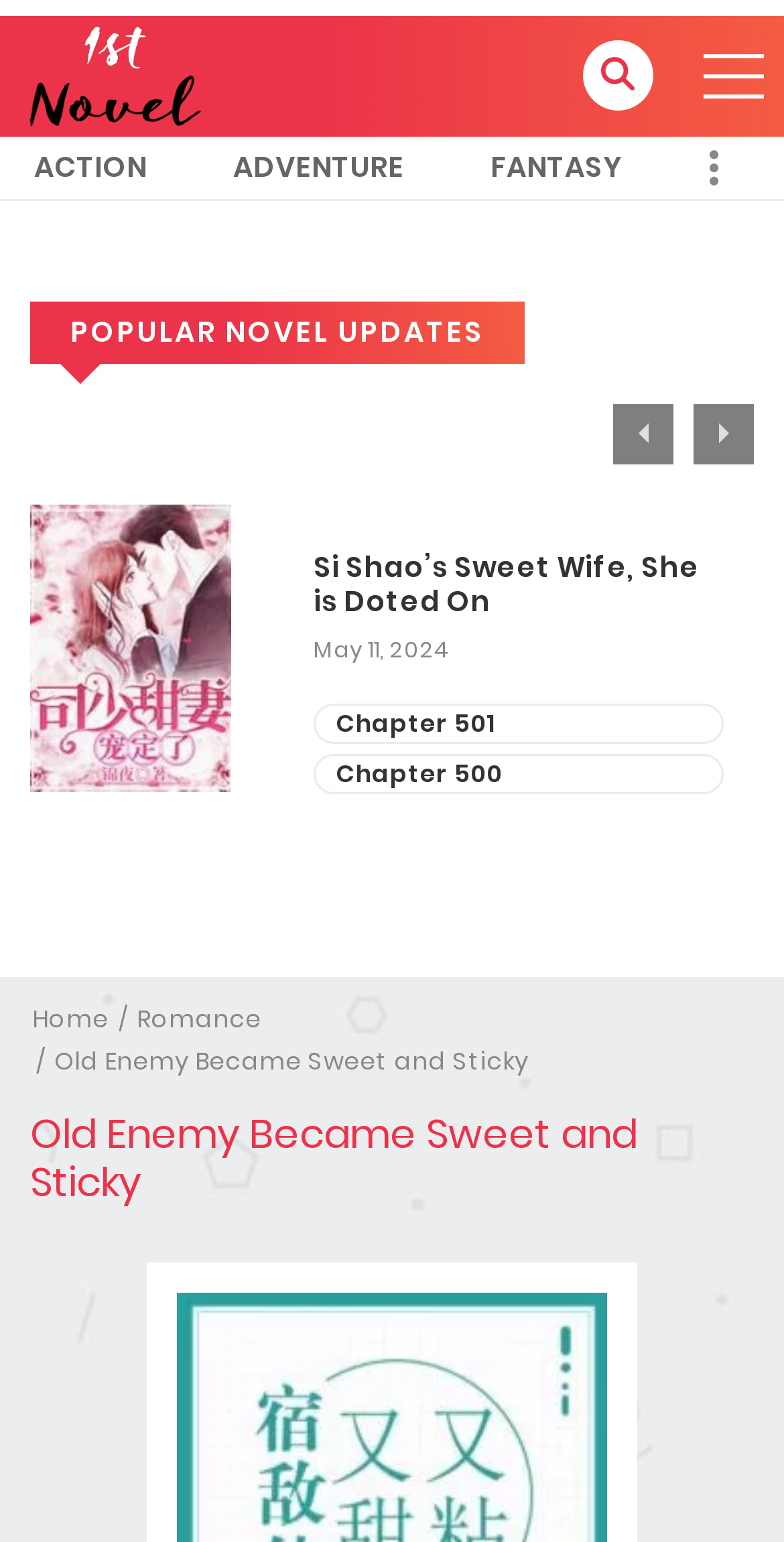Using the details in the image, give a detailed response to the question below:
What is the name of the novel being updated?

I found the answer by looking at the heading 'Old Enemy Became Sweet and Sticky' which is located at the bottom of the webpage. This heading is likely to be the title of the novel being updated.